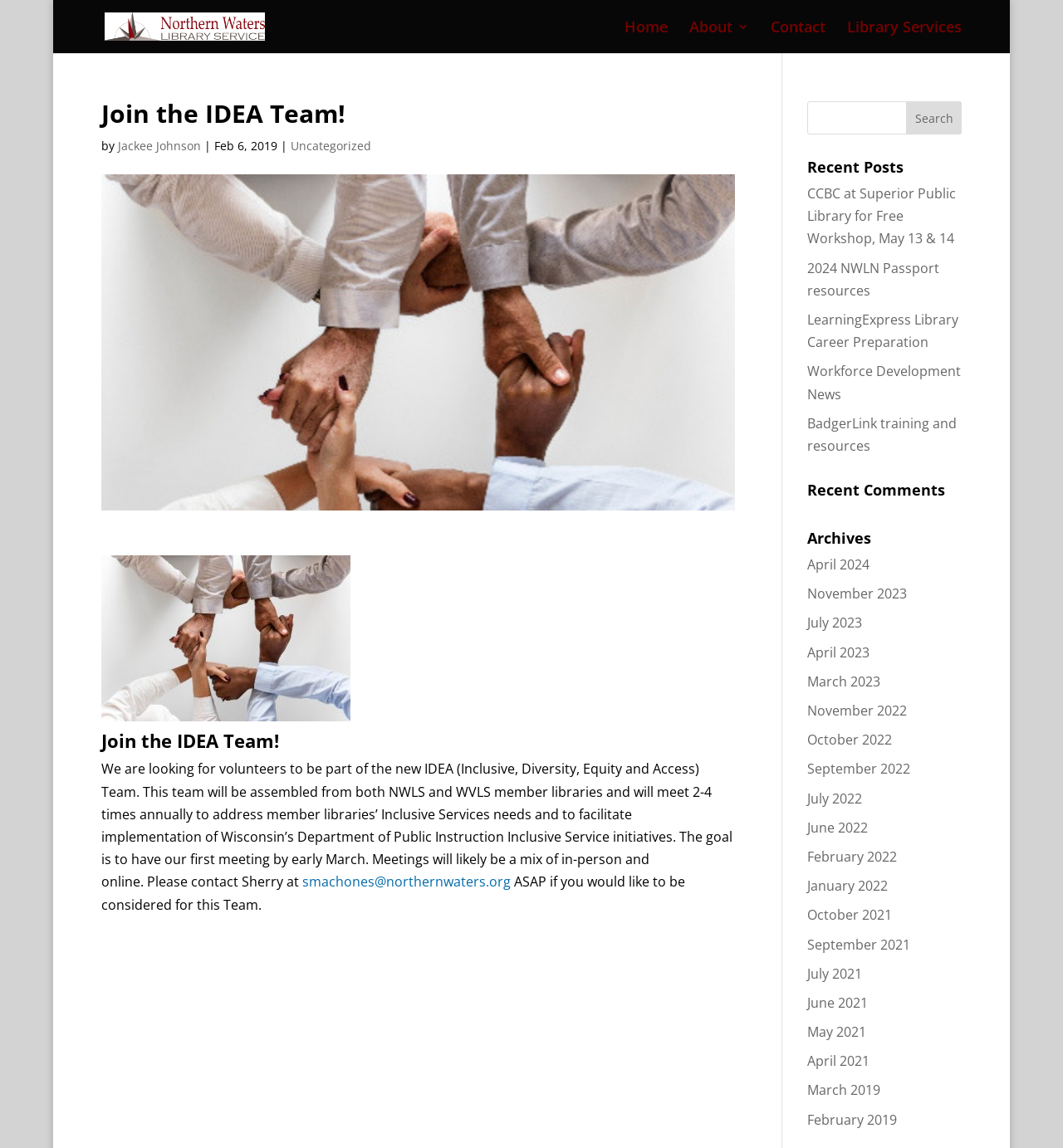Identify and provide the main heading of the webpage.

Join the IDEA Team!